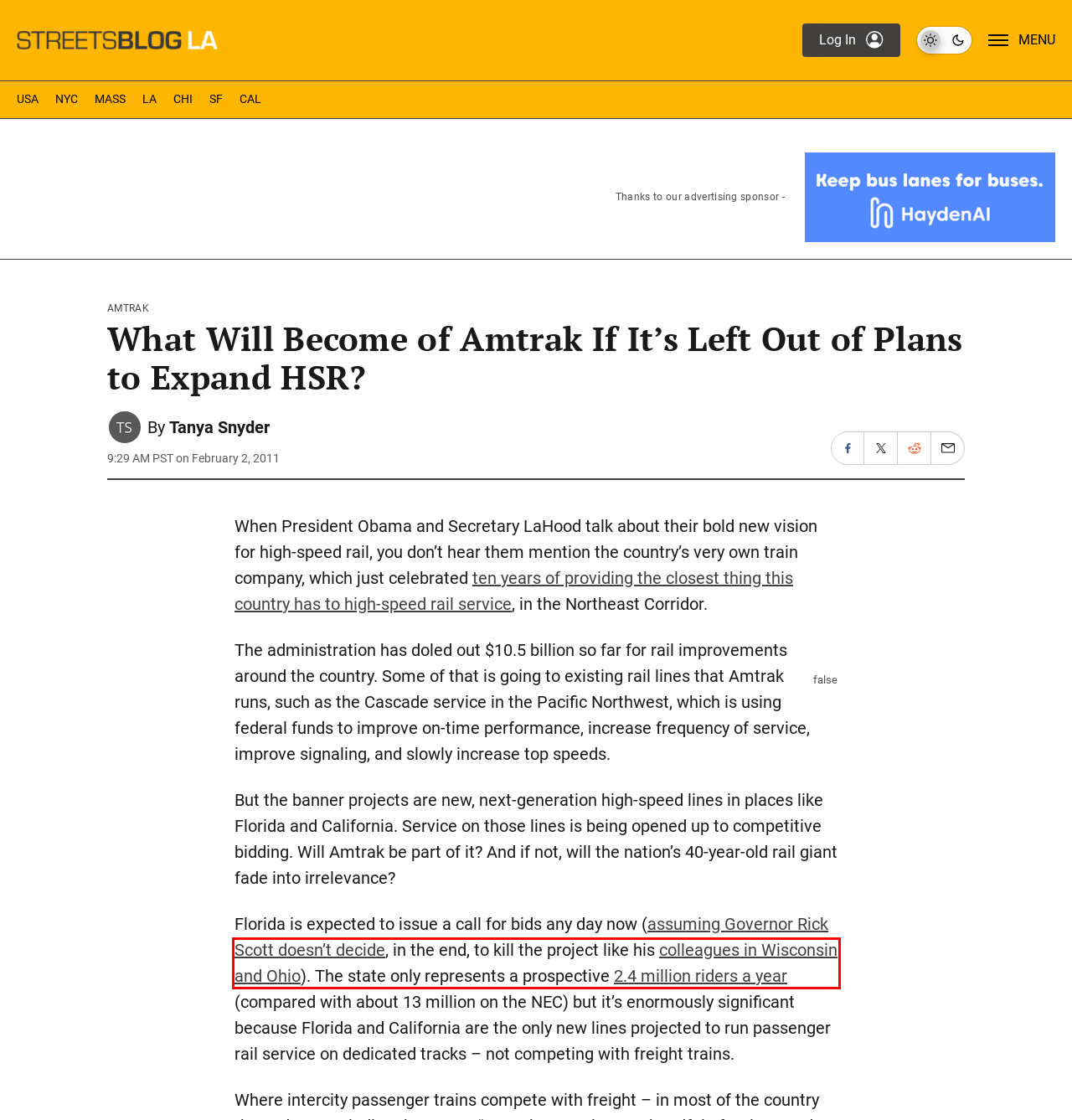Evaluate the webpage screenshot and identify the element within the red bounding box. Select the webpage description that best fits the new webpage after clicking the highlighted element. Here are the candidates:
A. Make a Donation to Streetsblog Los Angeles - Streetsblog Los Angeles
B. Homepage - Streetsblog Chicago
C. Ohio, Wisc. Rail Money to be Transferred to 13 Other States — Streetsblog USA
D. Automated Bus Lane Enforcement Hayden AI
E. Our Funders - Streetsblog Los Angeles
F. Homepage - Streetsblog Massachusetts
G. Homepage - Streetsblog San Francisco
H. Homepage - Streetsblog New York City

C